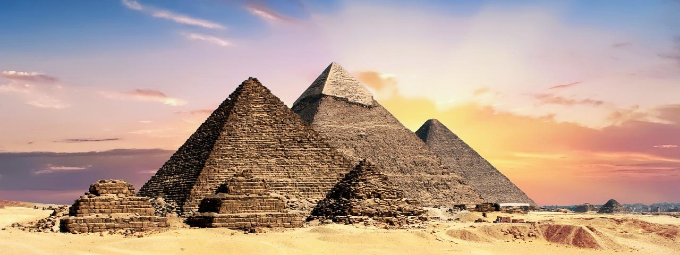Create a detailed narrative that captures the essence of the image.

The image depicts the iconic Pyramids of Giza, a testament to the architectural prowess of ancient Egypt. These monumental structures, constructed as royal tombs, rise majestically against a backdrop of a glowing sunset, casting long shadows across the surrounding desert. The largest pyramid, the Great Pyramid of Khufu, stands as a marvel of engineering and has captivated humanity for millennia. The scene captures the essence of ancient Egyptian civilization, reflecting its rich history, cultural significance, and the enduring mystery surrounding these magnificent structures. The tranquil desert landscape complements the grandeur of the pyramids, inviting viewers to ponder the ancient society that thrived here, deeply connected to the rhythms of the Nile and the climate that shaped their way of life.